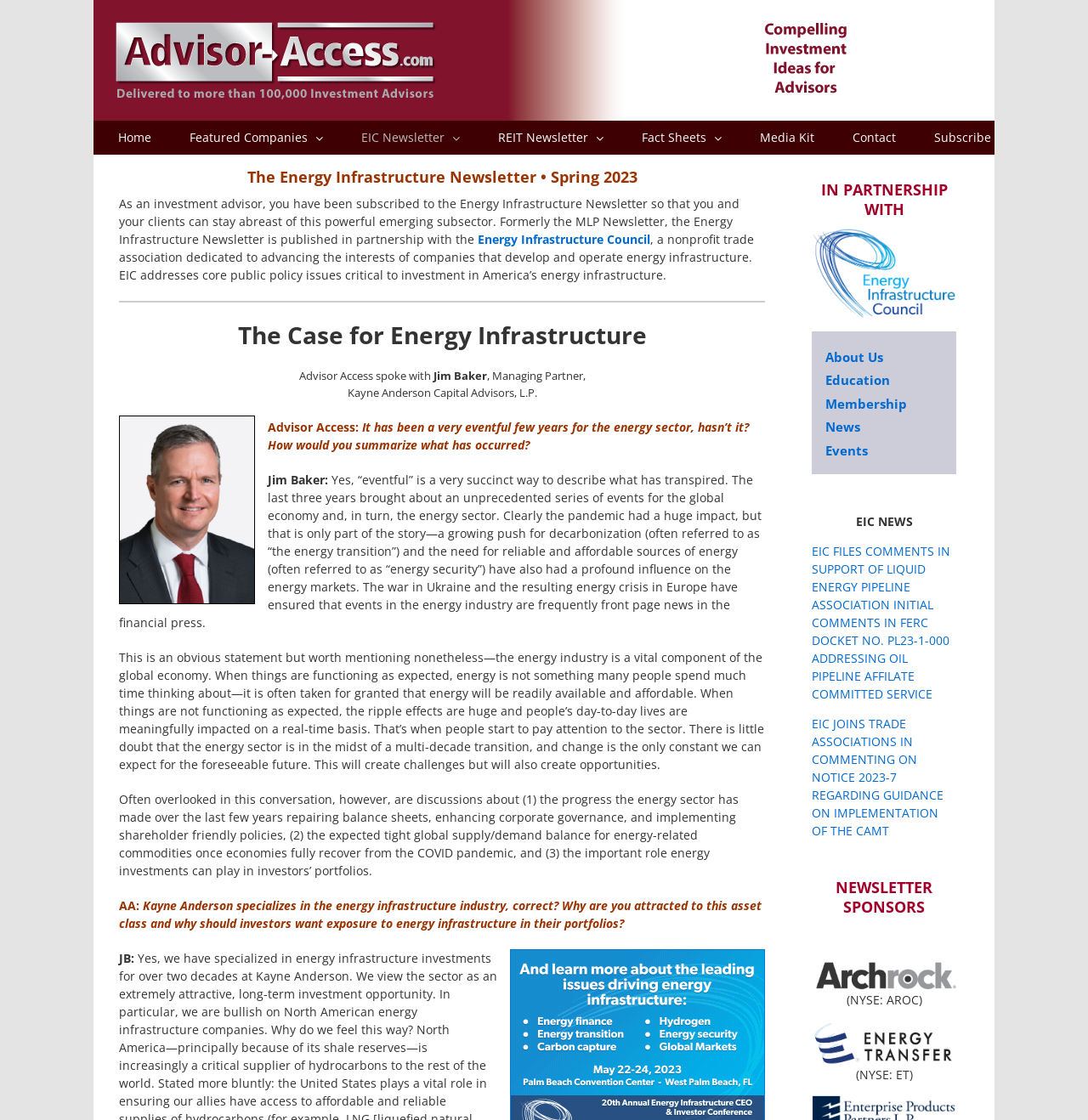Specify the bounding box coordinates of the element's region that should be clicked to achieve the following instruction: "Click the 'Home' link". The bounding box coordinates consist of four float numbers between 0 and 1, in the format [left, top, right, bottom].

[0.109, 0.108, 0.139, 0.138]